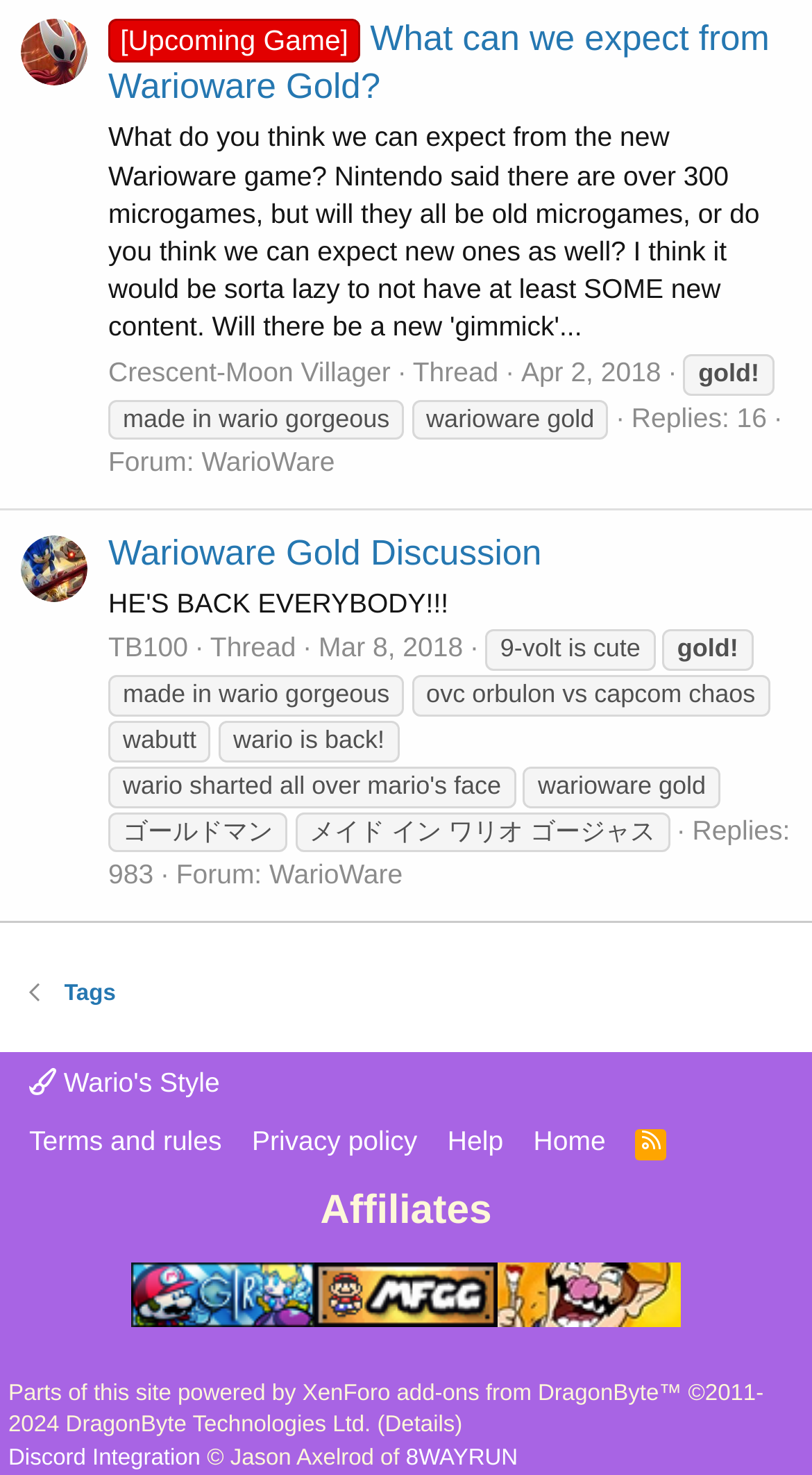Please identify the bounding box coordinates for the region that you need to click to follow this instruction: "Visit the 'Gaming Reinvented' affiliate site".

[0.162, 0.882, 0.387, 0.903]